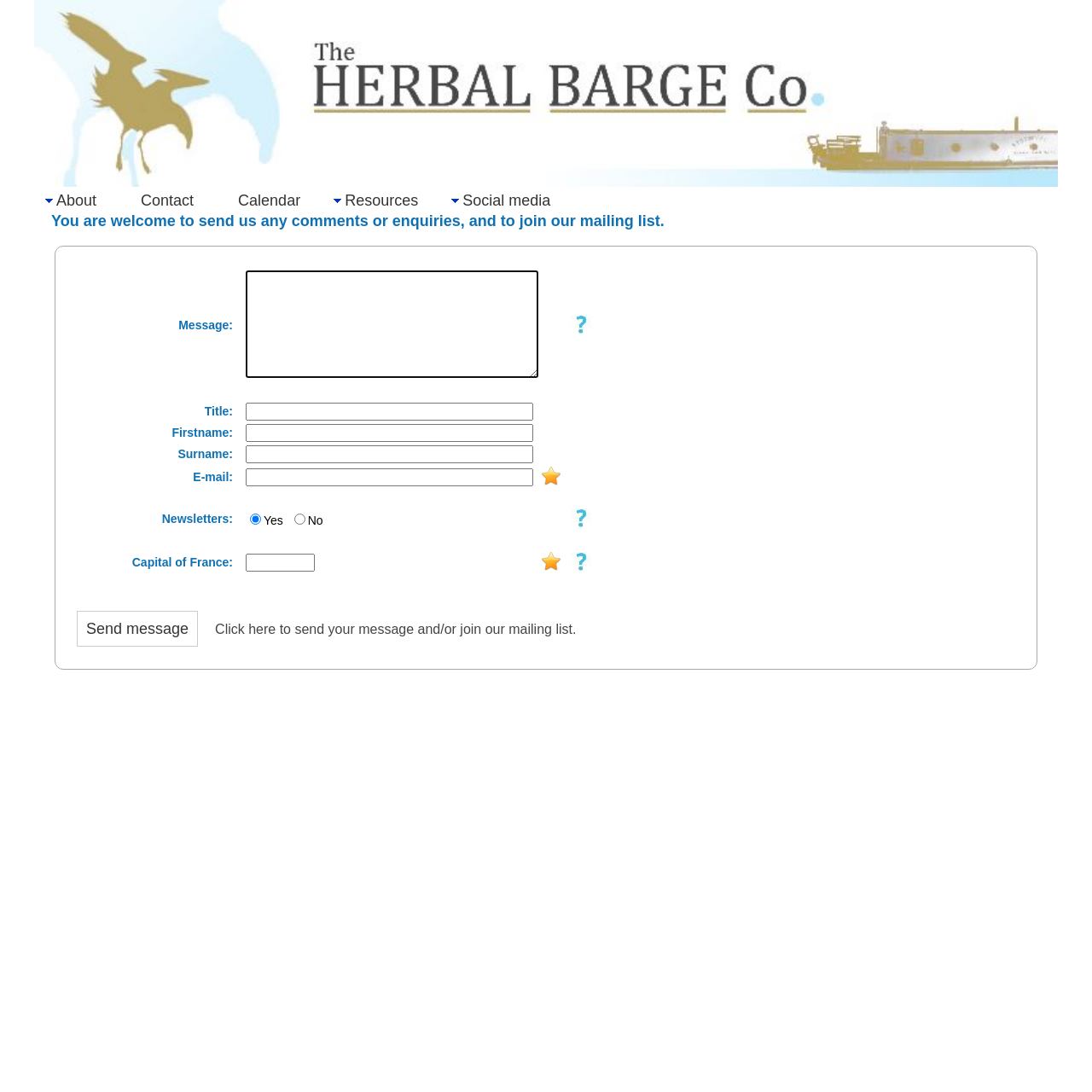Please determine the bounding box coordinates of the clickable area required to carry out the following instruction: "Enter your title". The coordinates must be four float numbers between 0 and 1, represented as [left, top, right, bottom].

[0.225, 0.369, 0.488, 0.385]